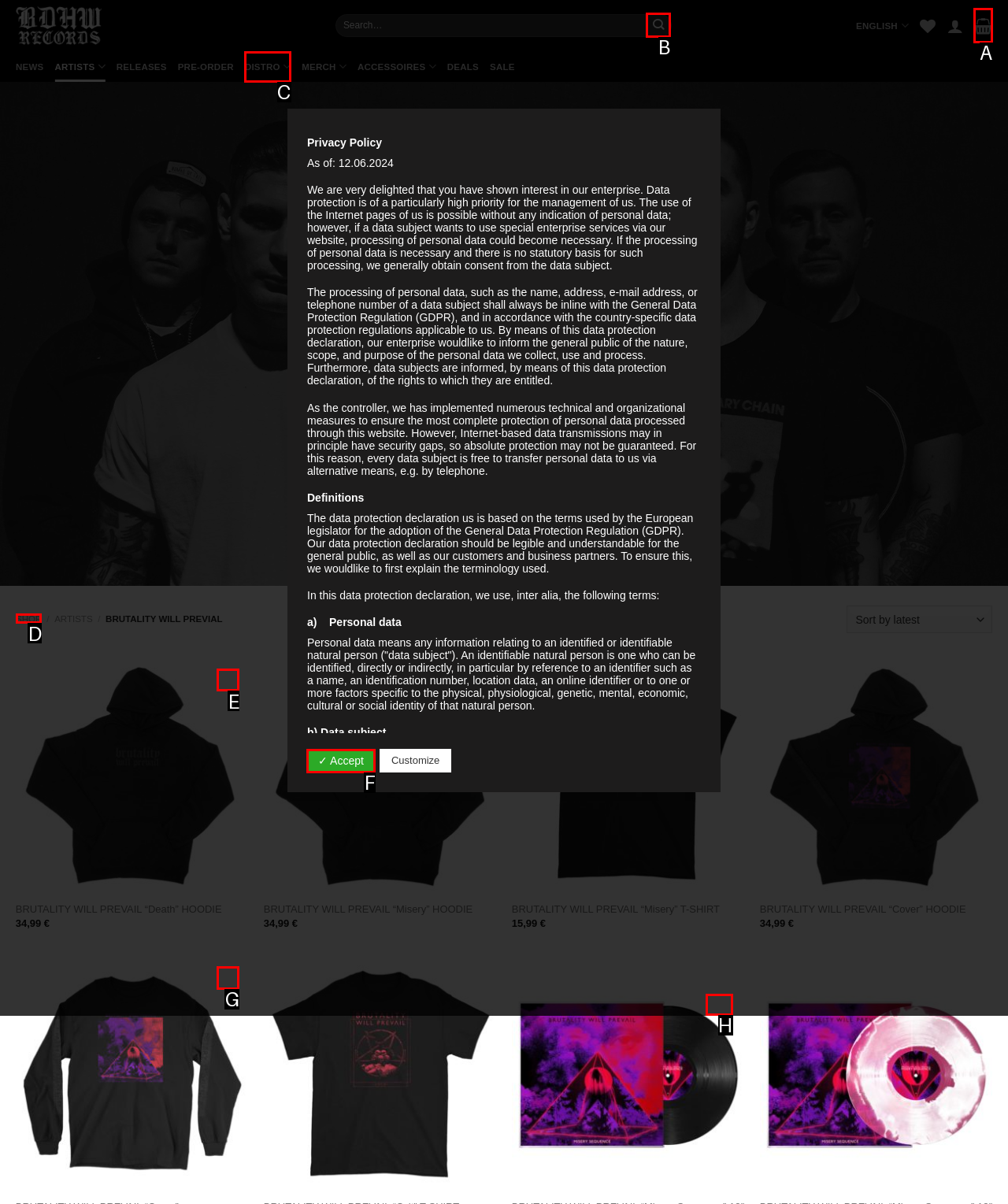Choose the correct UI element to click for this task: Submit the search Answer using the letter from the given choices.

B